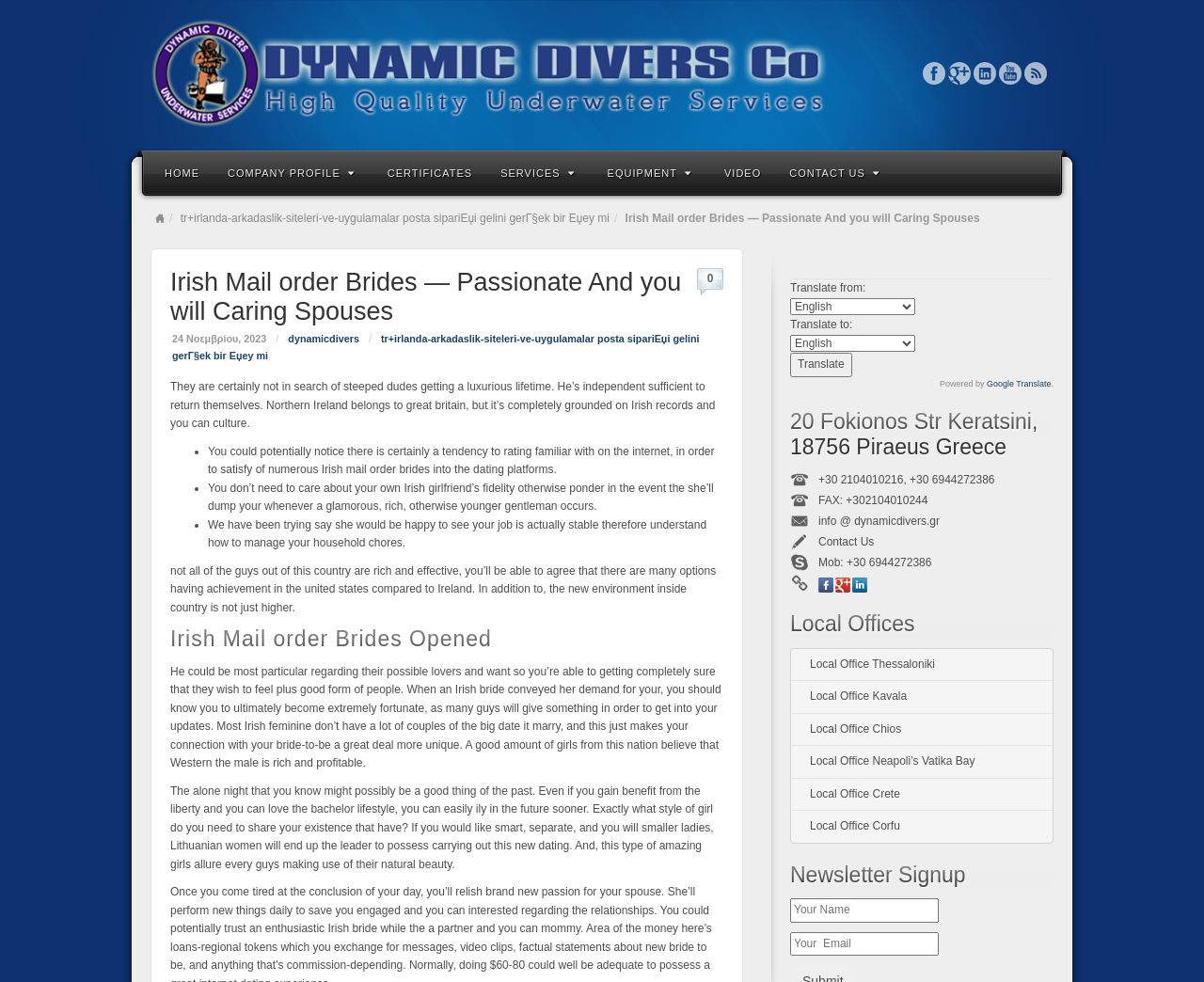Provide a thorough summary of the webpage.

The webpage is about Irish mail order brides, with a focus on their characteristics and what they look for in a partner. At the top of the page, there is a logo and a navigation menu with links to various sections of the website, including "Home", "Company Profile", "Certificates", "Services", "Equipment", "Video", and "Contact Us". 

Below the navigation menu, there is a heading that reads "Irish Mail order Brides — Passionate And you will Caring Spouses" followed by a brief description of Irish women and their independence. 

The main content of the page is divided into sections, each with a heading and a list of bullet points. The first section discusses the characteristics of Irish women, including their independence and what they look for in a partner. The second section is titled "Irish Mail order Brides Opened" and provides more information about Irish women and their expectations from a partner.

On the right side of the page, there are several complementary sections. The first section has a translation tool that allows users to translate the page into different languages. The second section provides contact information for the company, including an address, phone numbers, fax number, and email address. The third section lists local offices in various locations, including Thessaloniki, Kavala, Chios, Neapoli's Vatika Bay, Crete, and Corfu. The fourth section is a newsletter signup form where users can enter their name and email address to receive updates.

At the bottom of the page, there are social media links to Facebook, Google+, and Linkedin, as well as a link to the company's YouTube channel.